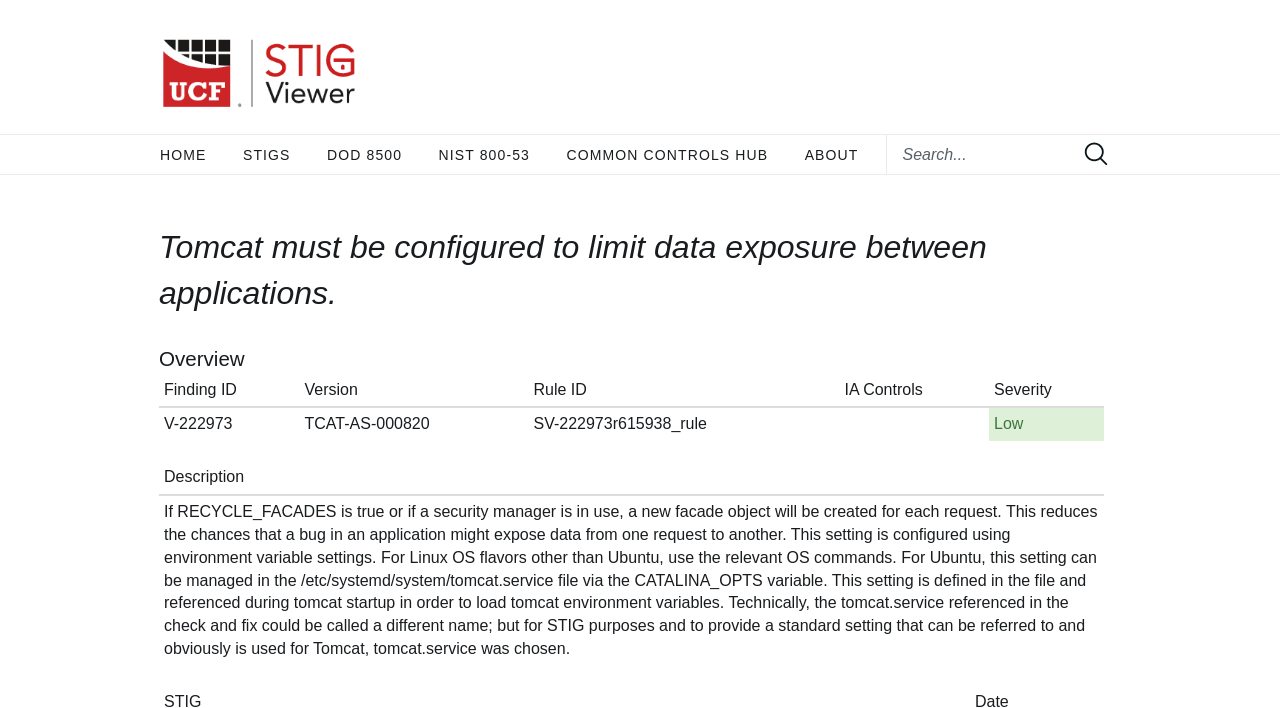Kindly determine the bounding box coordinates for the area that needs to be clicked to execute this instruction: "Click the Submit button".

[0.847, 0.201, 0.866, 0.235]